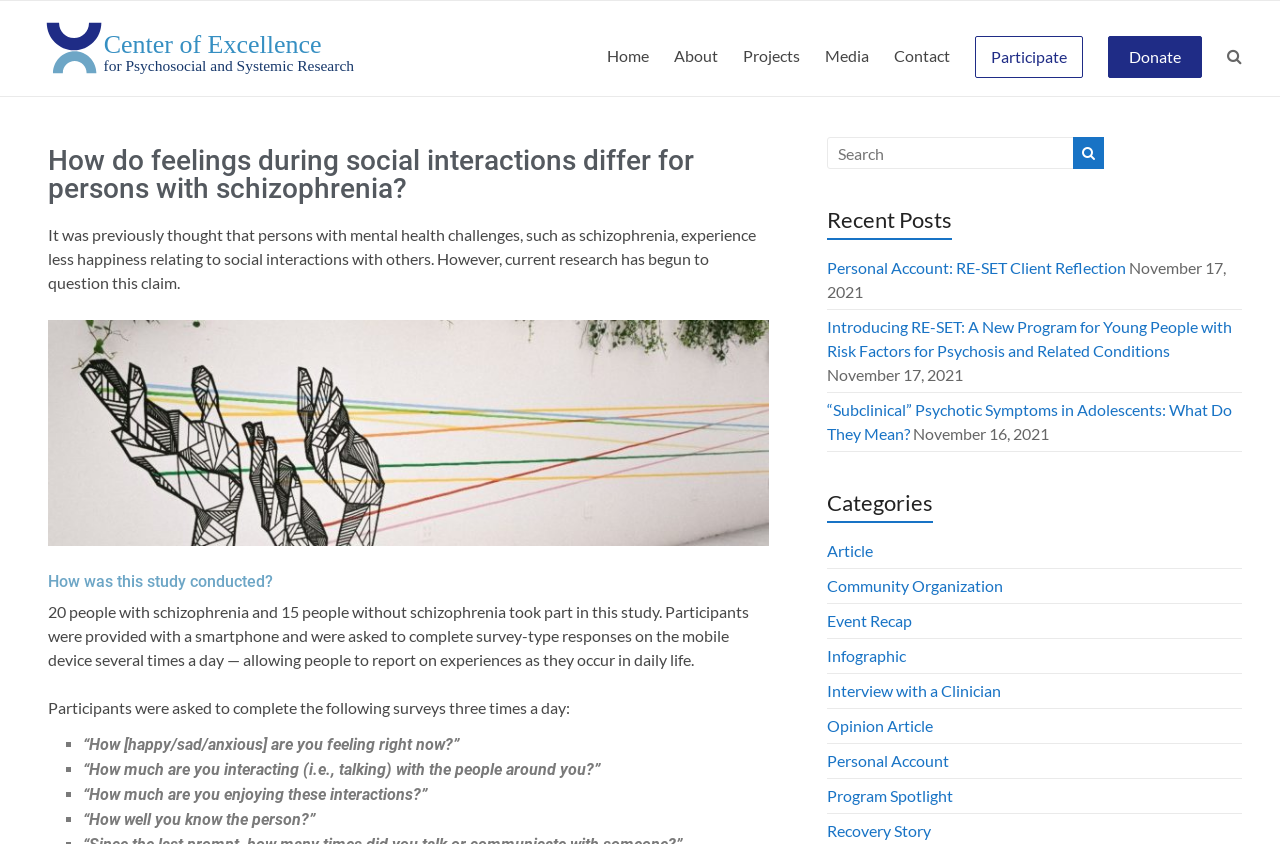Provide a thorough summary of the webpage.

This webpage is about the MGH Center of Excellence for Psychosocial and Systemic Research, specifically focusing on a study about feelings during social interactions in people with schizophrenia. 

At the top, there is a logo and a link to the center's homepage, accompanied by a navigation menu with links to "Home", "About", "Projects", "Media", "Contact", "Participate", and "Donate". 

Below the navigation menu, there is a heading that summarizes the study's topic, followed by a paragraph explaining that previous research suggested people with mental health challenges, such as schizophrenia, experience less happiness in social interactions, but current research questions this claim.

The study's methodology is then described, stating that 20 people with schizophrenia and 15 people without schizophrenia participated, using smartphones to complete surveys several times a day. The surveys asked about their feelings, interactions, and enjoyment of interactions, as well as how well they knew the people they were interacting with.

On the right side of the page, there is a search bar with a magnifying glass icon, and below it, a section titled "Recent Posts" with links to several articles, including "Personal Account: RE-SET Client Reflection", "Introducing RE-SET: A New Program for Young People with Risk Factors for Psychosis and Related Conditions", and others. Each article has a date listed below the title. 

Further down, there is a section titled "Categories" with links to different types of articles, such as "Article", "Community Organization", "Event Recap", and others.